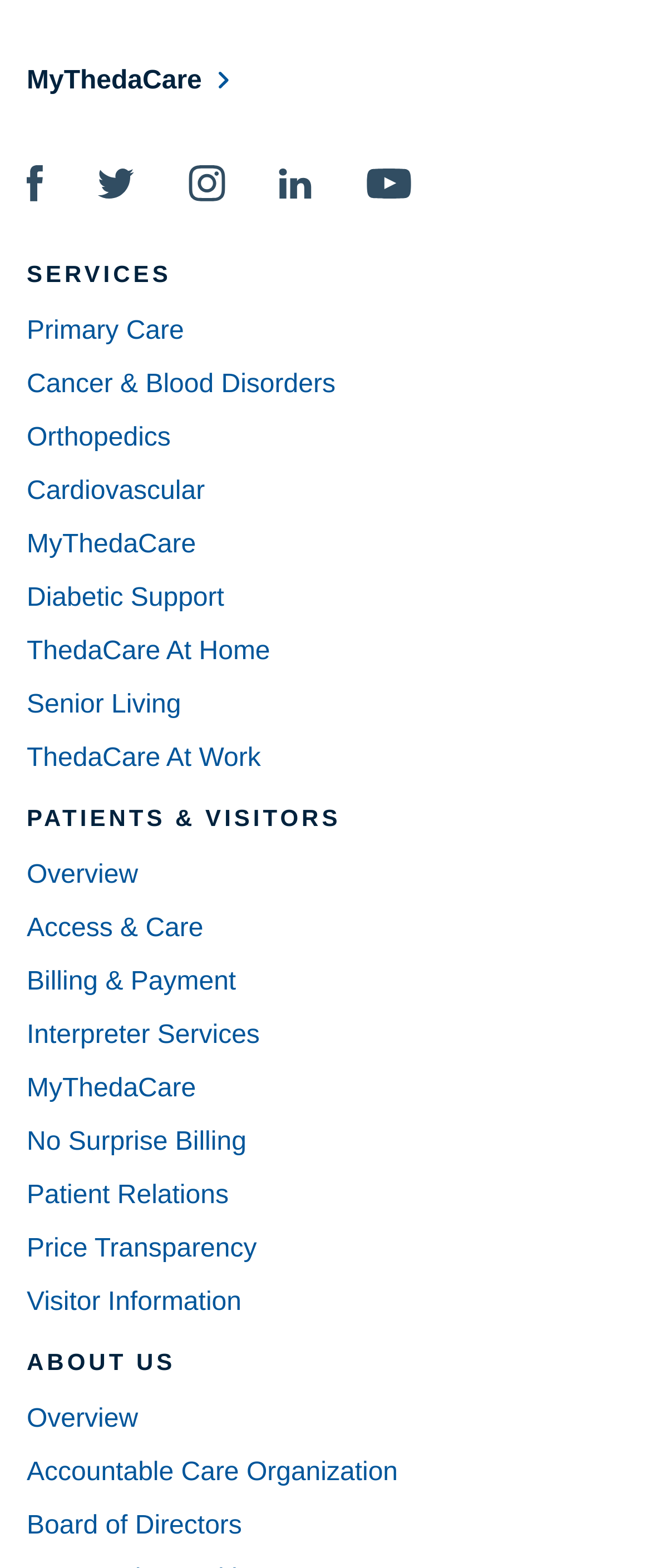Indicate the bounding box coordinates of the element that needs to be clicked to satisfy the following instruction: "view Patient Relations information". The coordinates should be four float numbers between 0 and 1, i.e., [left, top, right, bottom].

[0.041, 0.746, 0.351, 0.78]